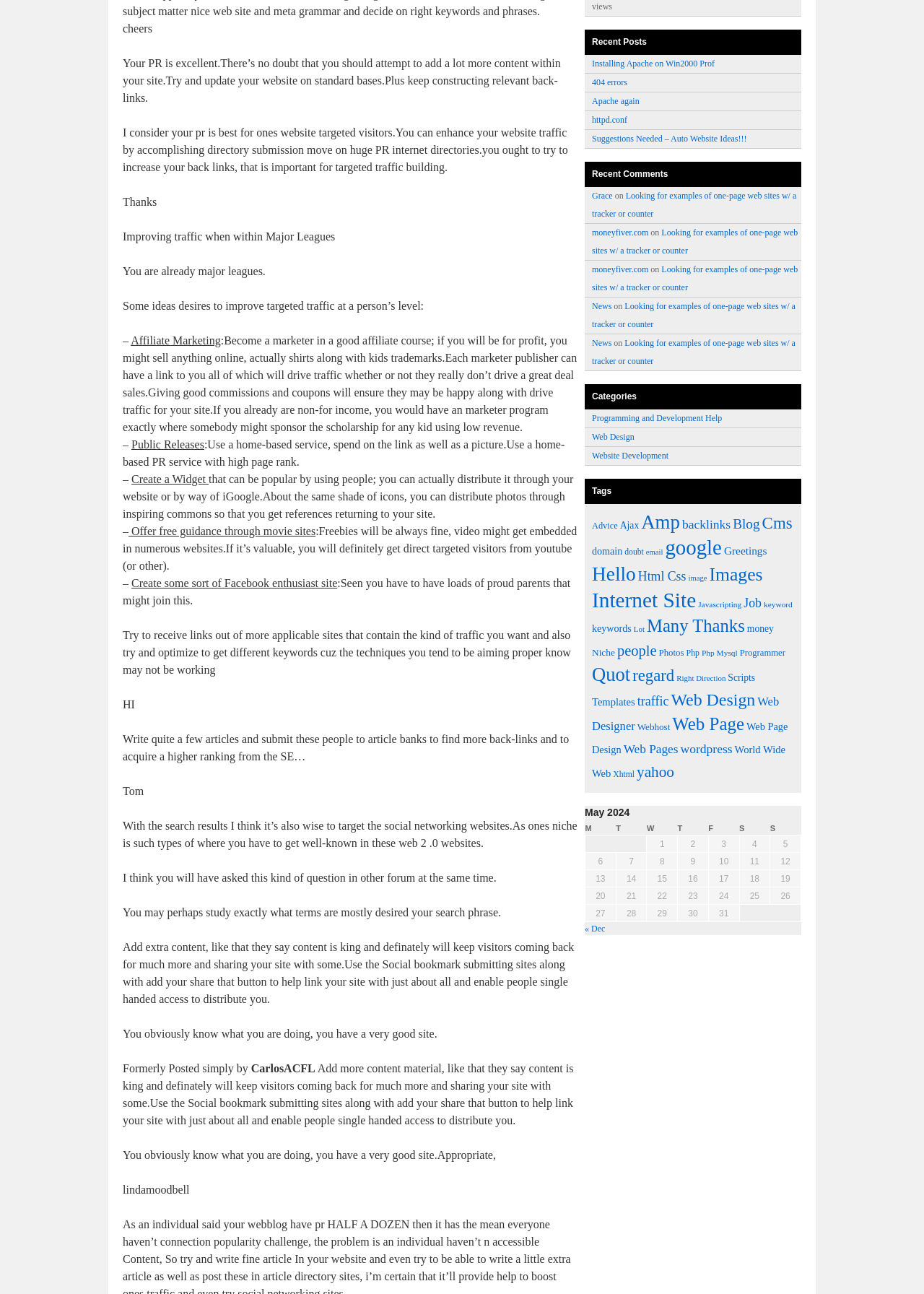Extract the bounding box for the UI element that matches this description: "Installing Apache on Win2000 Prof".

[0.641, 0.045, 0.773, 0.053]